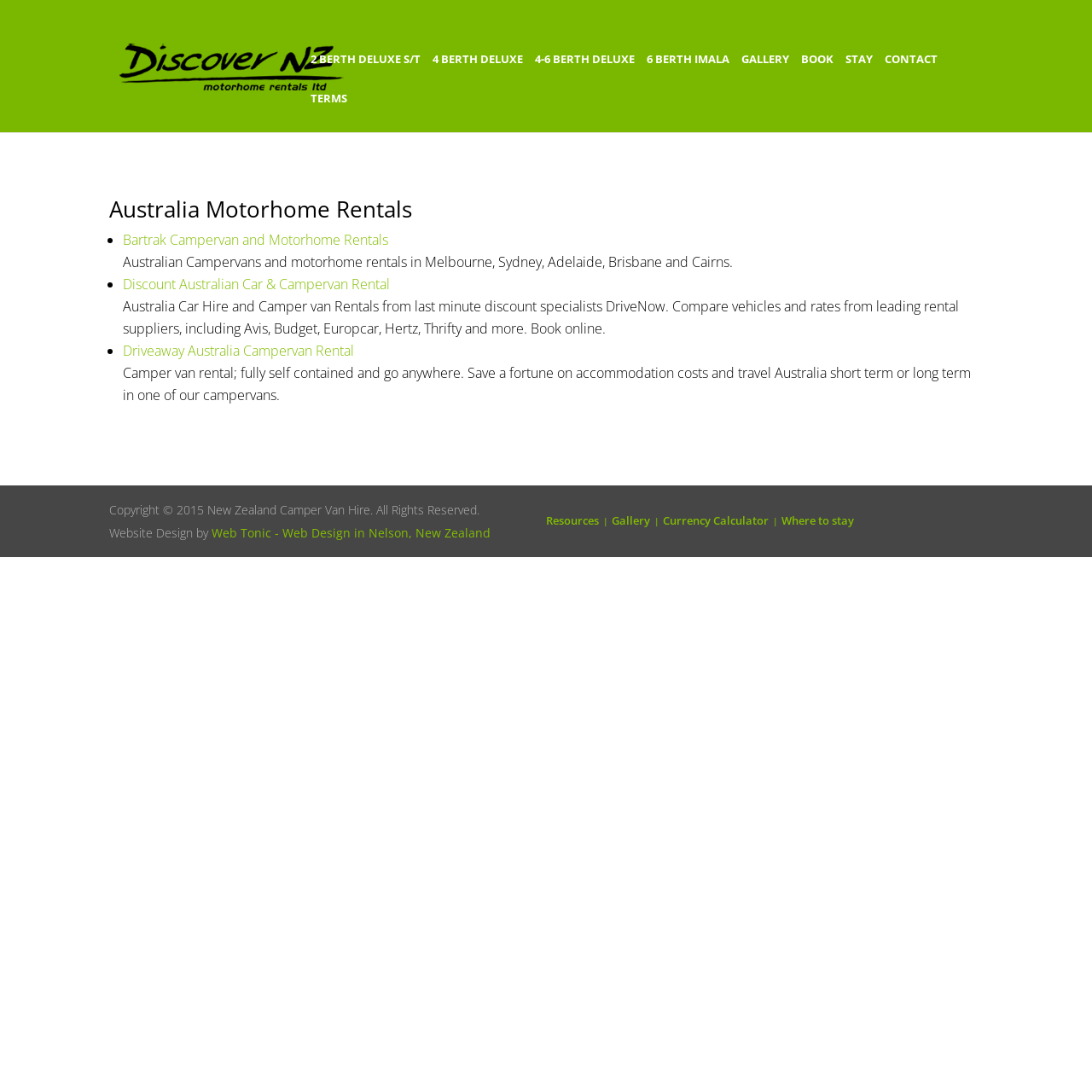Given the element description: "Terms", predict the bounding box coordinates of the UI element it refers to, using four float numbers between 0 and 1, i.e., [left, top, right, bottom].

[0.284, 0.085, 0.318, 0.121]